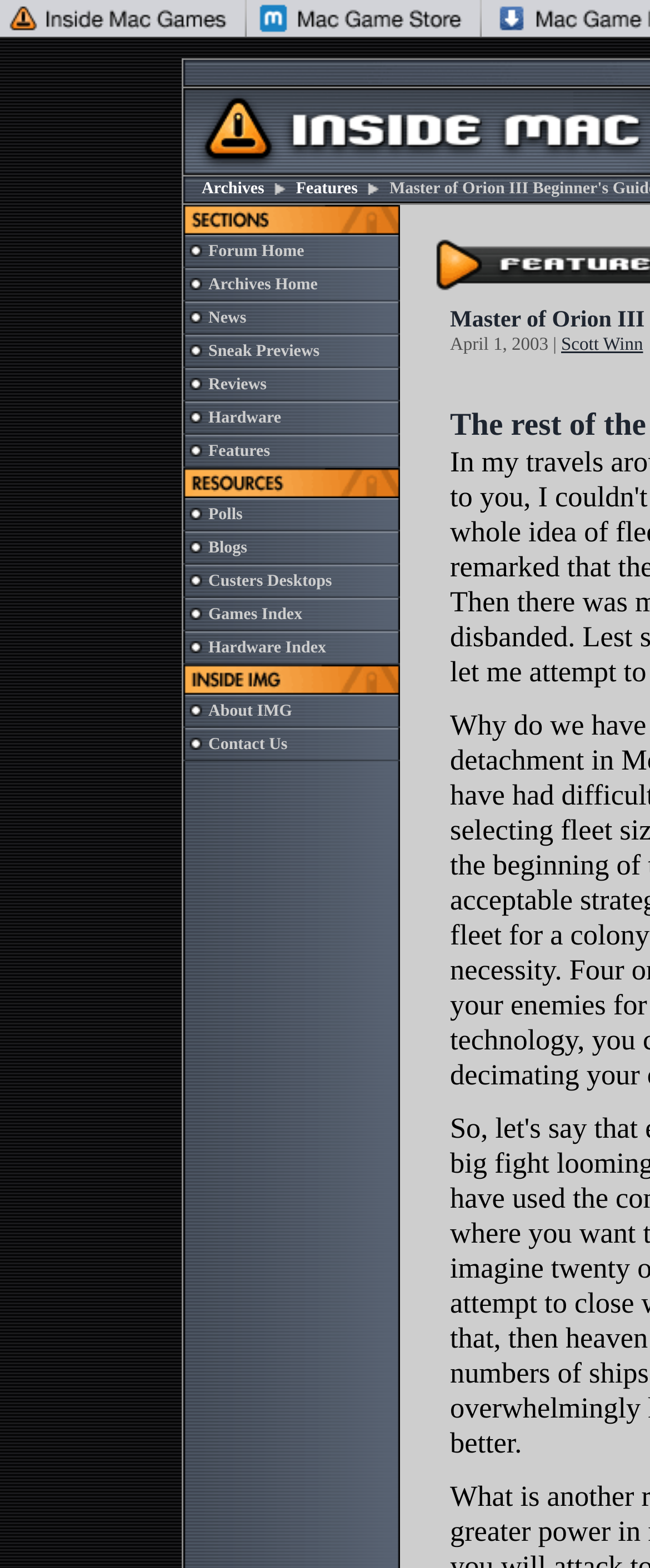Answer succinctly with a single word or phrase:
What is the layout of the webpage?

Table-based